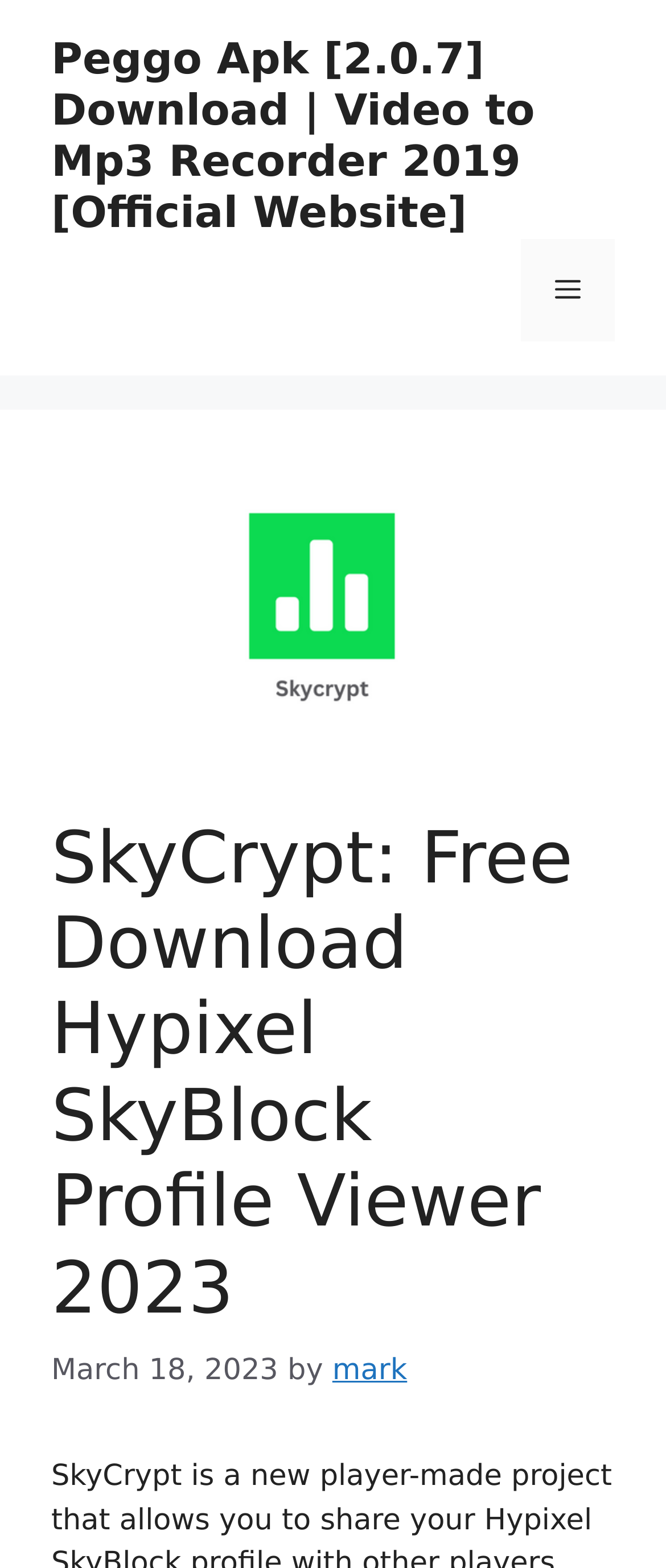What is the type of image on the webpage?
Provide a one-word or short-phrase answer based on the image.

Main image